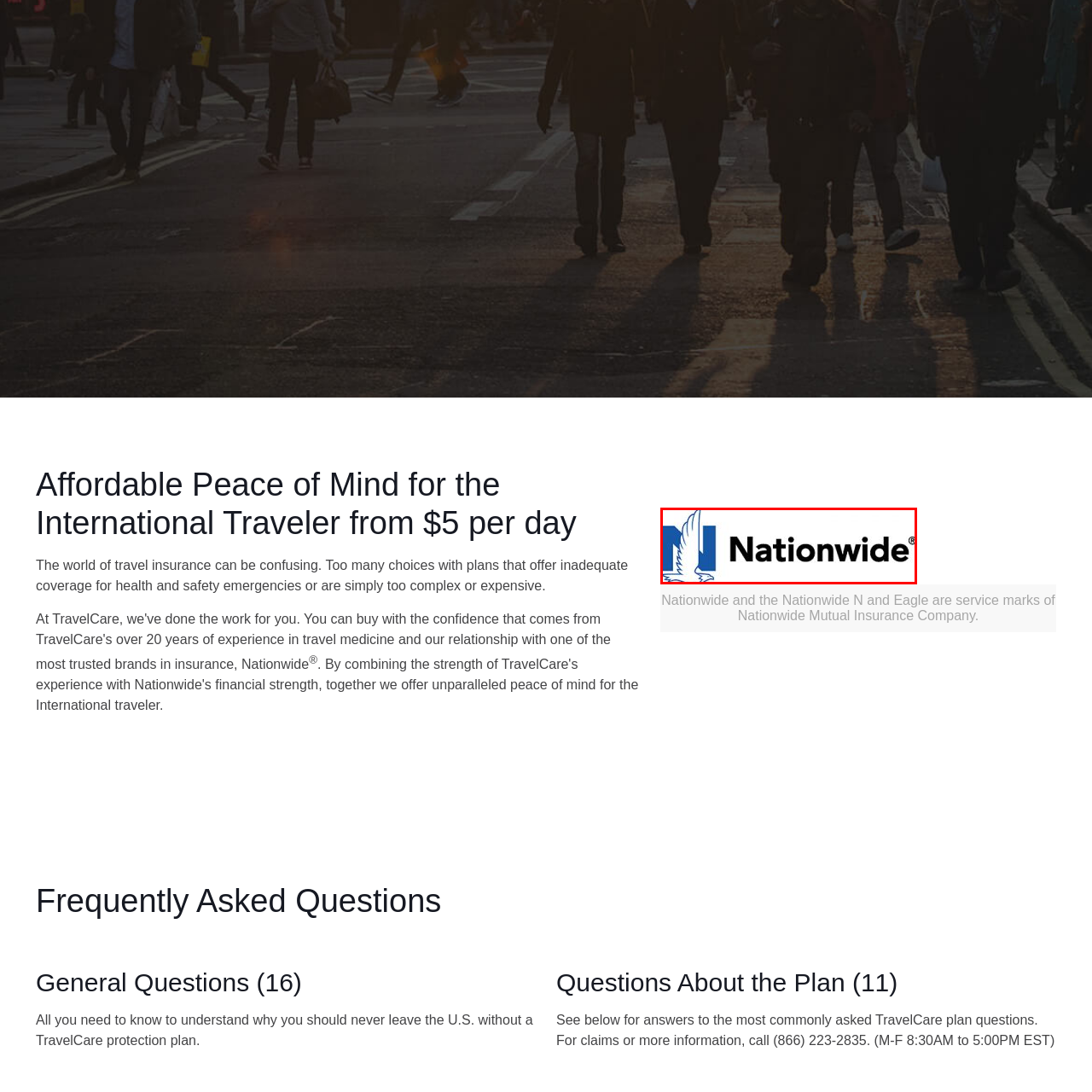Notice the image within the red frame, What font style is used for the text 'Nationwide'?
 Your response should be a single word or phrase.

Bold black